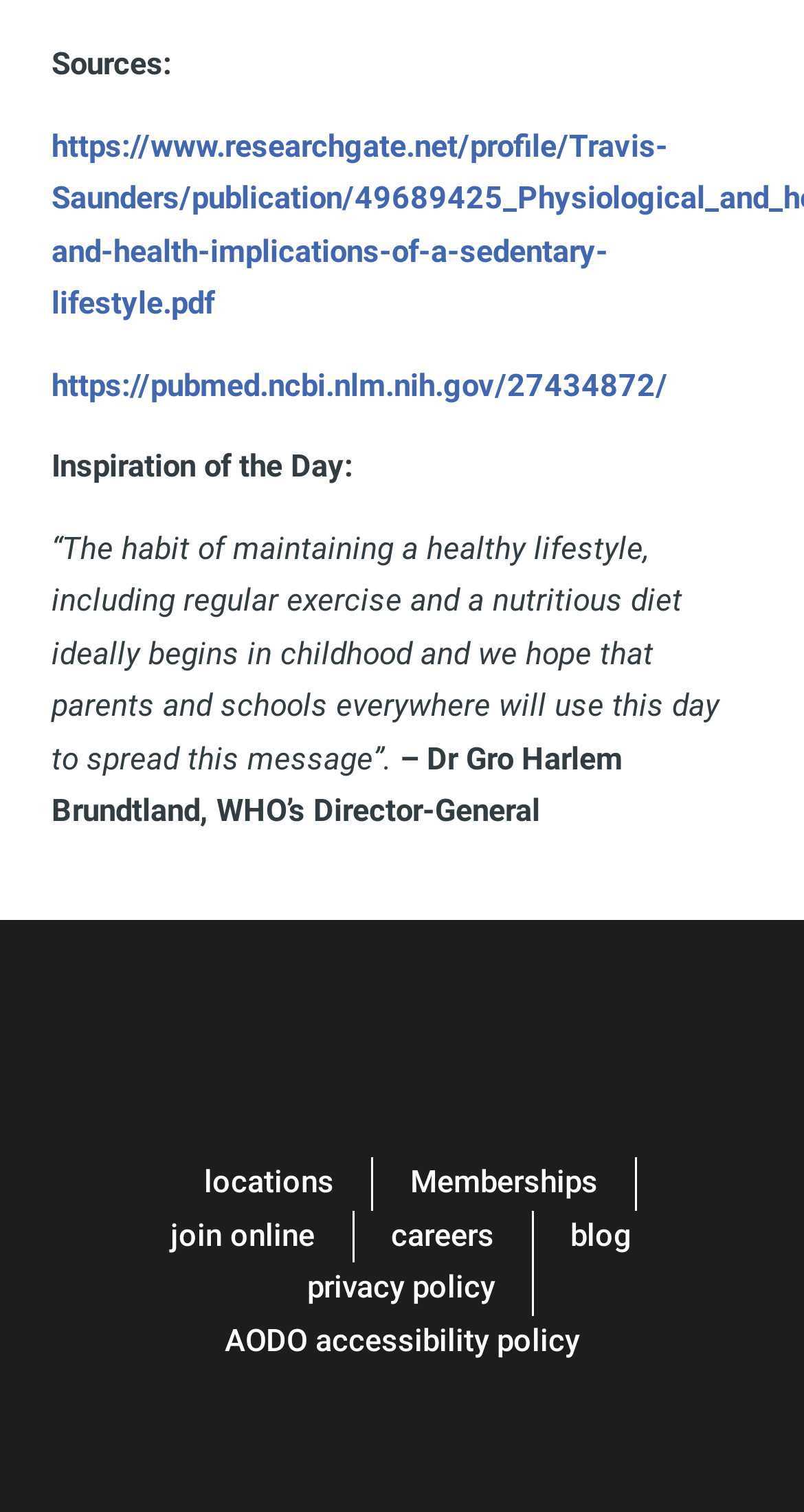Who is the Director-General of WHO?
Can you provide a detailed and comprehensive answer to the question?

The quote is attributed to Dr Gro Harlem Brundtland, who is mentioned as the Director-General of WHO. This information is provided below the quote, indicating that she is the one who said or wrote those words.